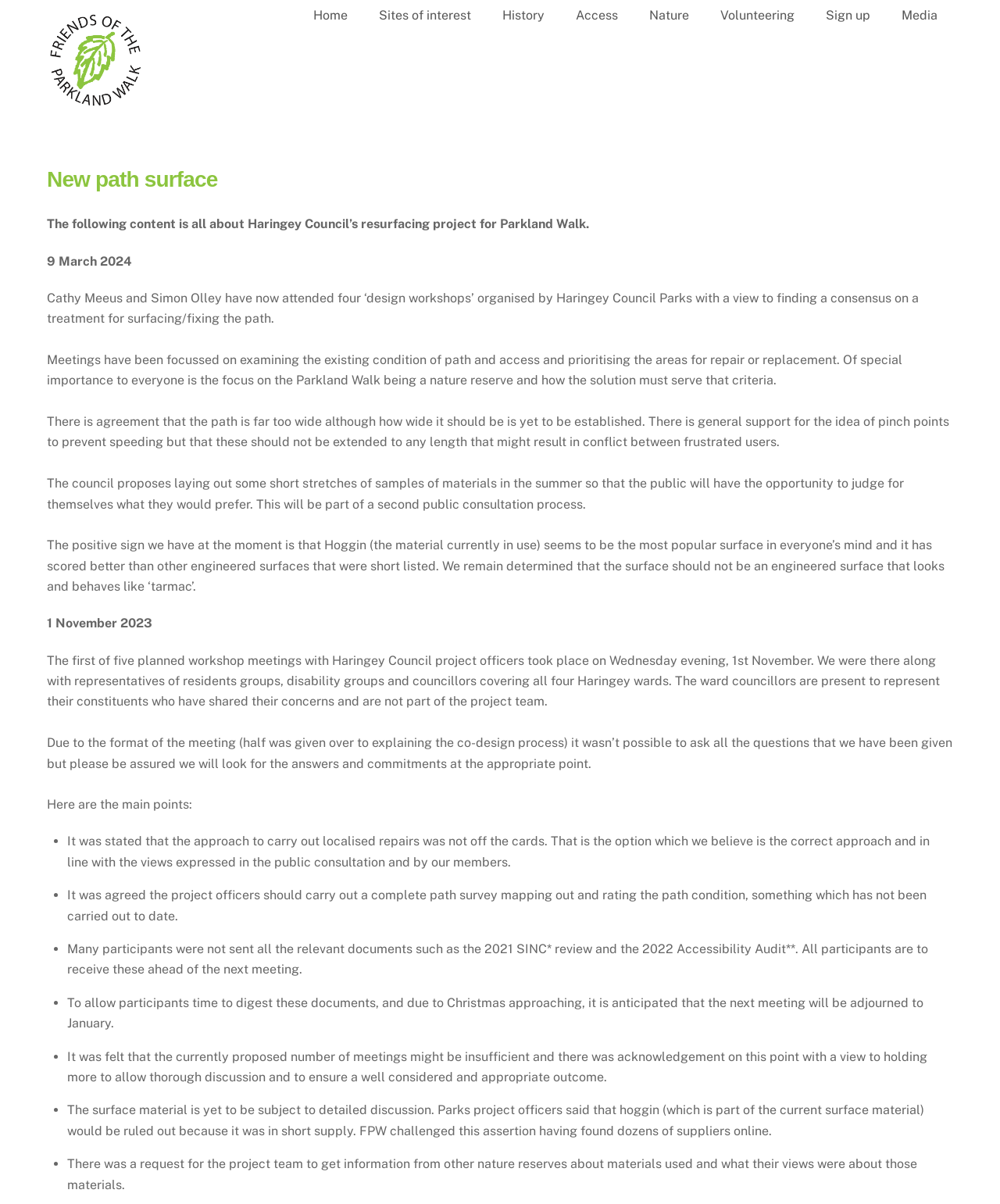What is the purpose of the path surface project?
Please elaborate on the answer to the question with detailed information.

Based on the webpage content, specifically the StaticText element with the text 'Of special importance to everyone is the focus on the Parkland Walk being a nature reserve and how the solution must serve that criteria...', I can infer that the purpose of the path surface project is to serve as a nature reserve.